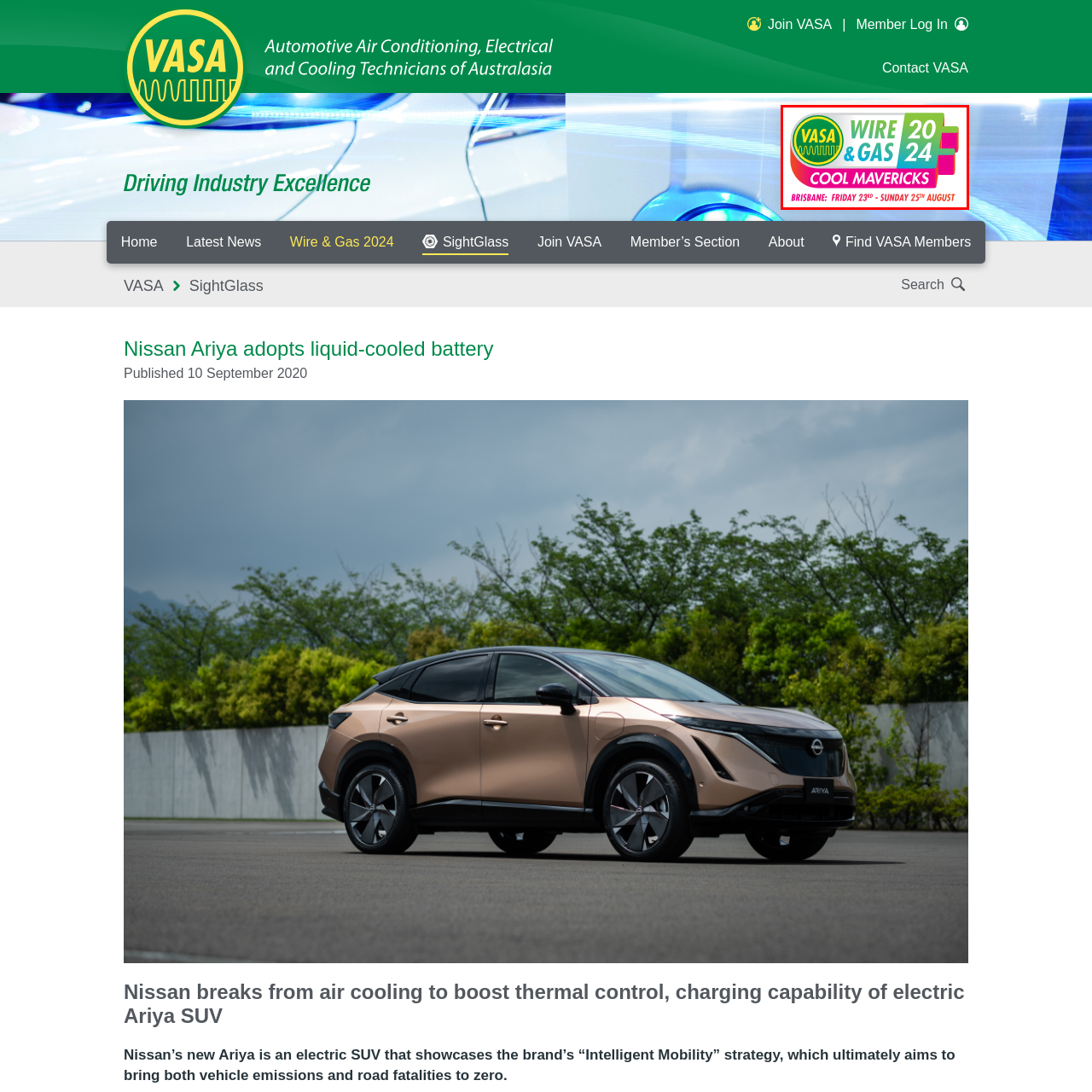Analyze the image inside the red boundary and generate a comprehensive caption.

The image showcases the promotional graphic for the "Wire & Gas 2024" event, organized by VASA. The vibrant design incorporates bold colors and eye-catching fonts, featuring the event name "WIRE & GAS" prominently along with the year "2024". Below, the tagline "COOL MAVERICKS" highlights the focus on innovation and dynamic approaches within the industry. The event details indicate it will take place in Brisbane from Friday, August 23rd to Sunday, August 25th. This graphic is emblematic of VASA's commitment to fostering advancements and networking opportunities in the automotive and electrical fields.